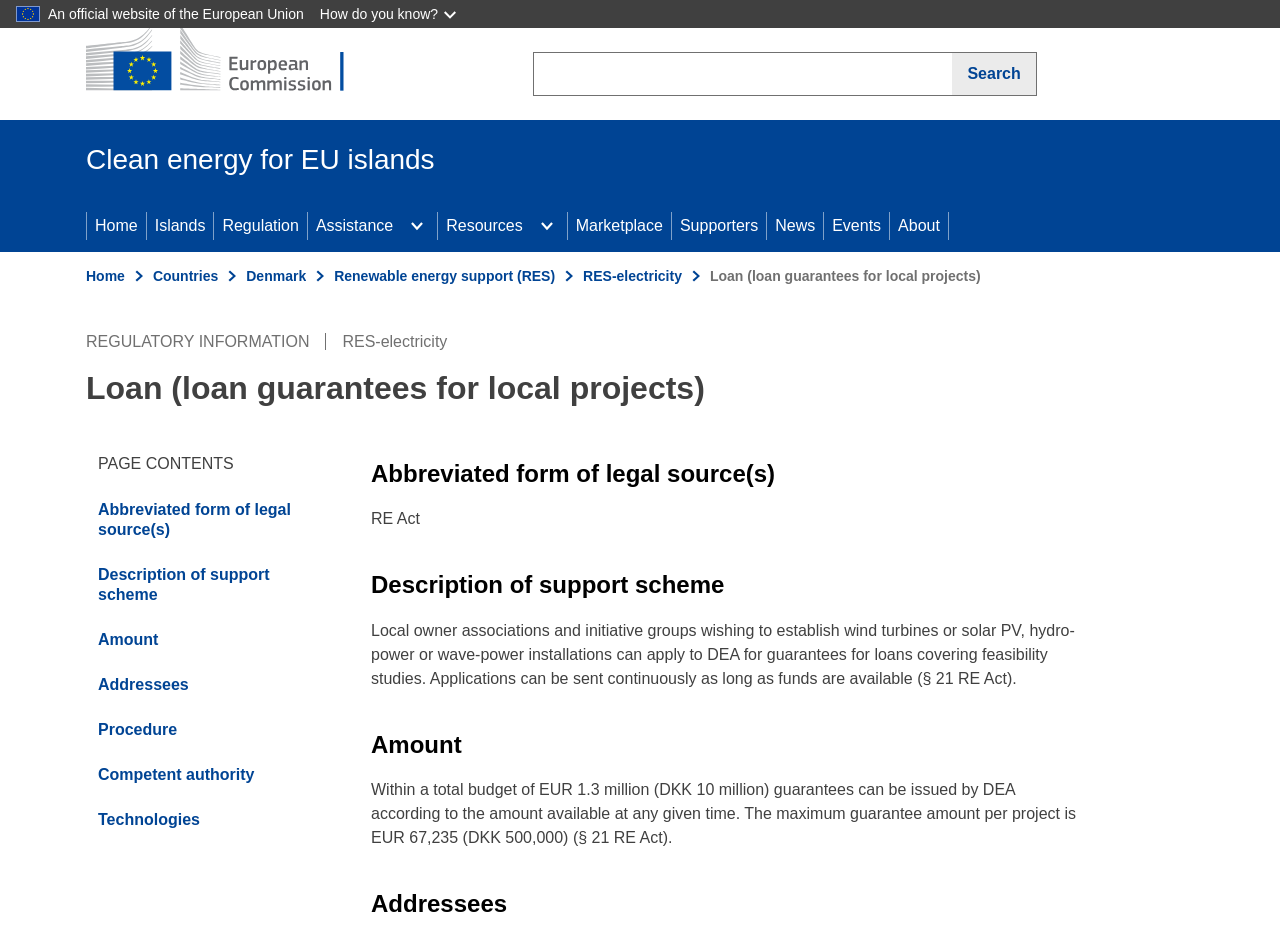Pinpoint the bounding box coordinates of the clickable area necessary to execute the following instruction: "Search for clean energy". The coordinates should be given as four float numbers between 0 and 1, namely [left, top, right, bottom].

[0.416, 0.056, 0.81, 0.104]